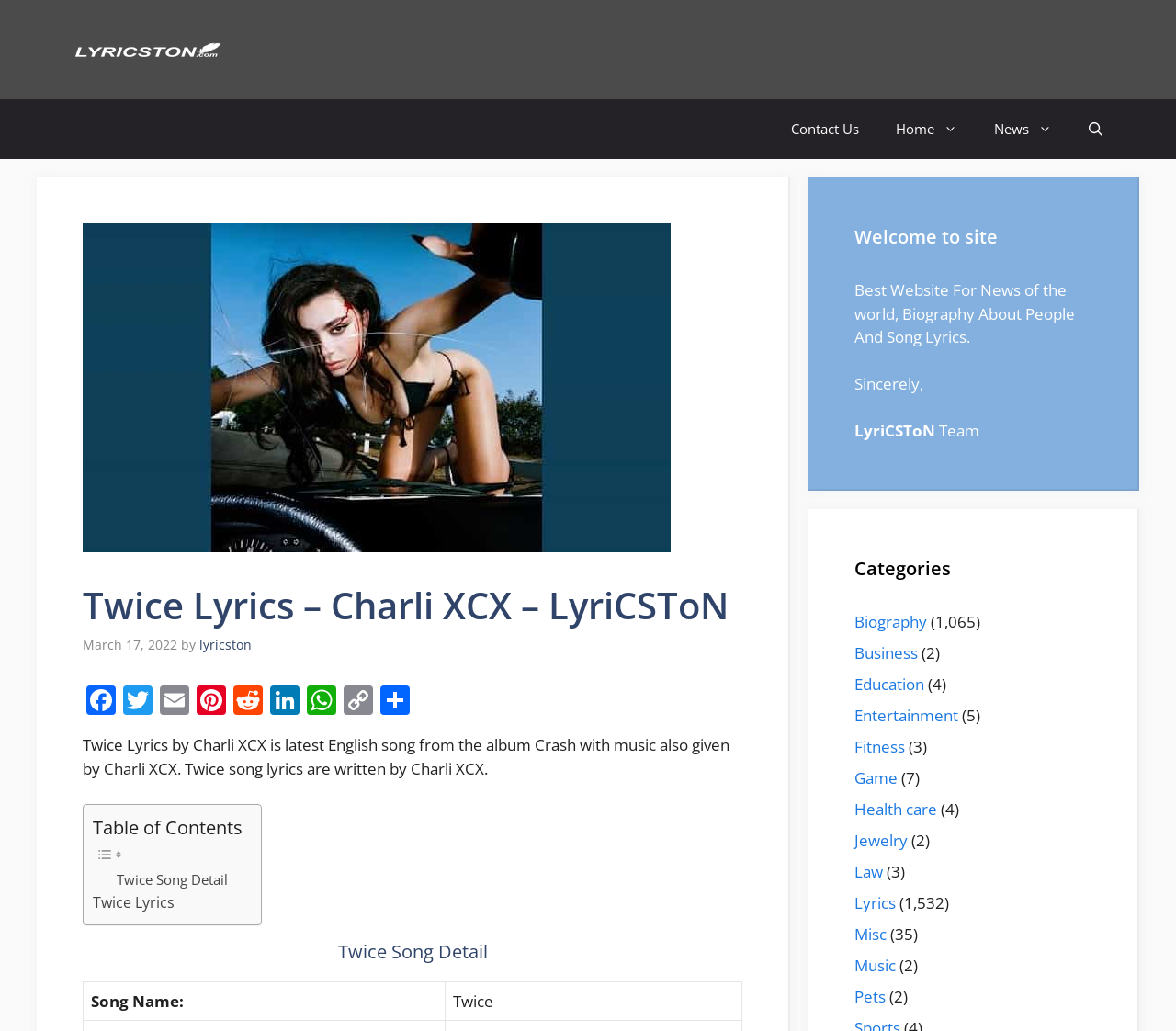Please examine the image and answer the question with a detailed explanation:
What is the name of the website?

The answer can be found in the banner section of the webpage, where it is written 'LyriCSToN'. This indicates that the name of the website is LyriCSToN.